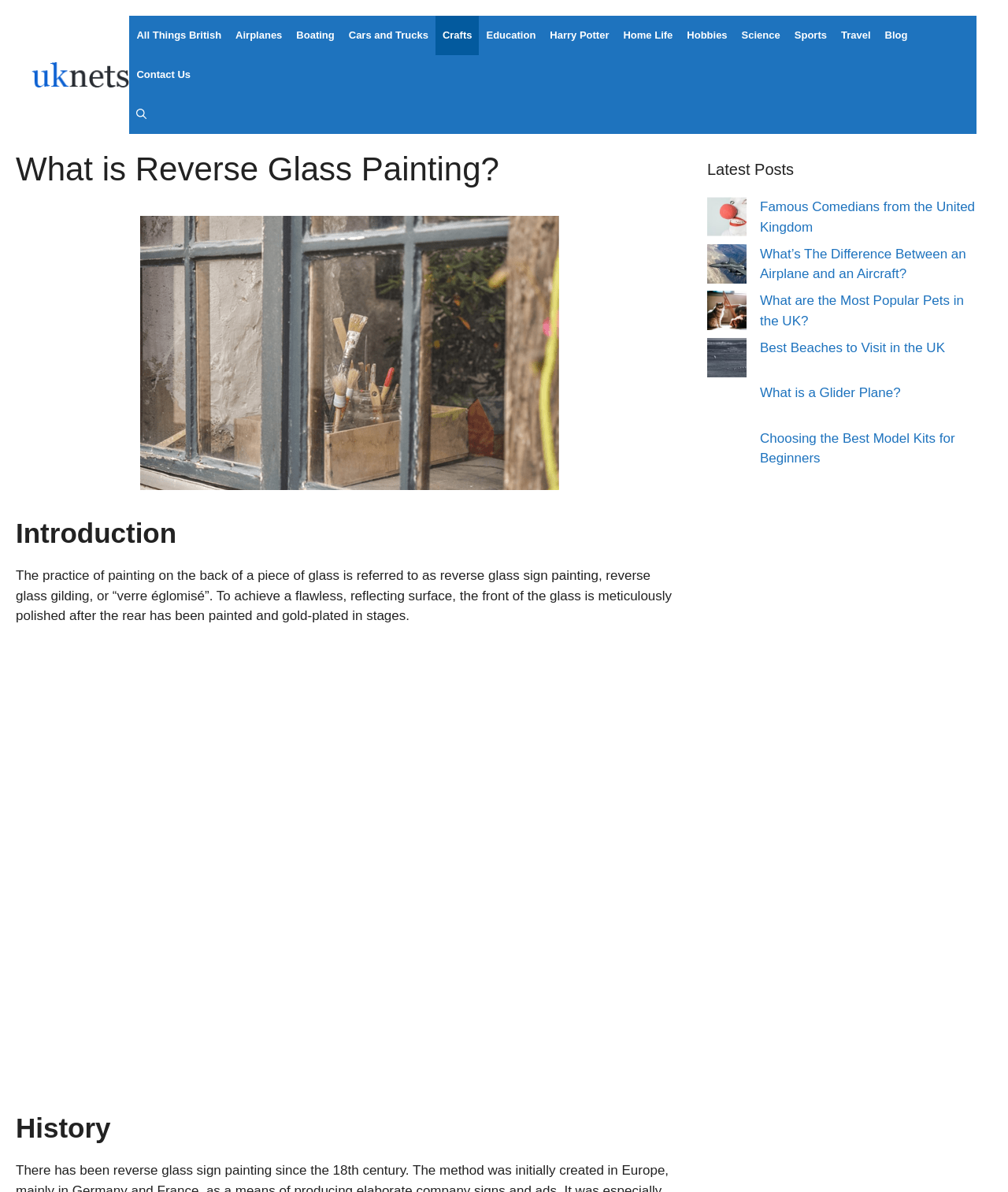Using the provided element description: "What is a Glider Plane?", determine the bounding box coordinates of the corresponding UI element in the screenshot.

[0.754, 0.323, 0.893, 0.336]